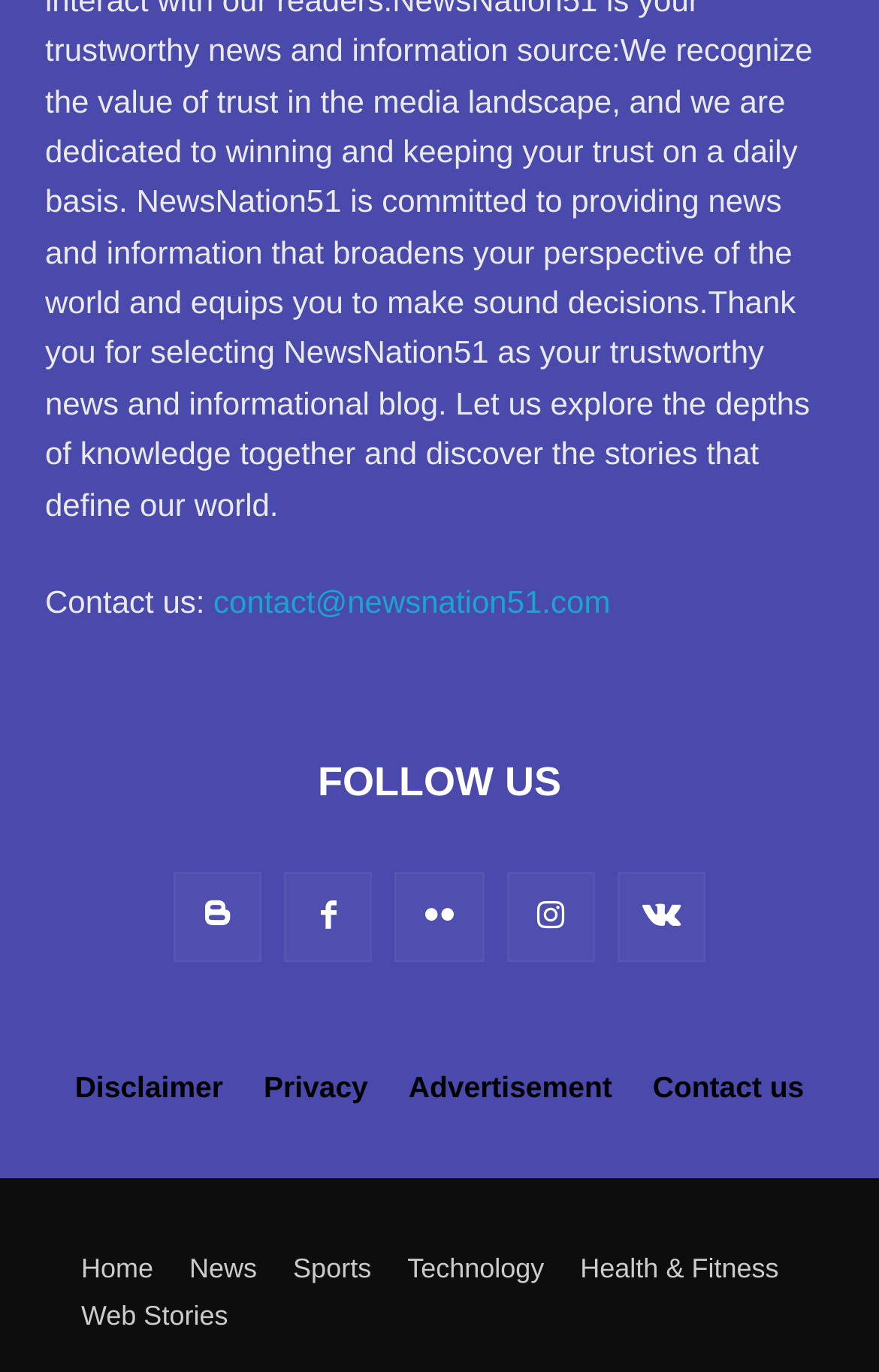What is the email address to contact the website?
Based on the screenshot, answer the question with a single word or phrase.

contact@newsnation51.com